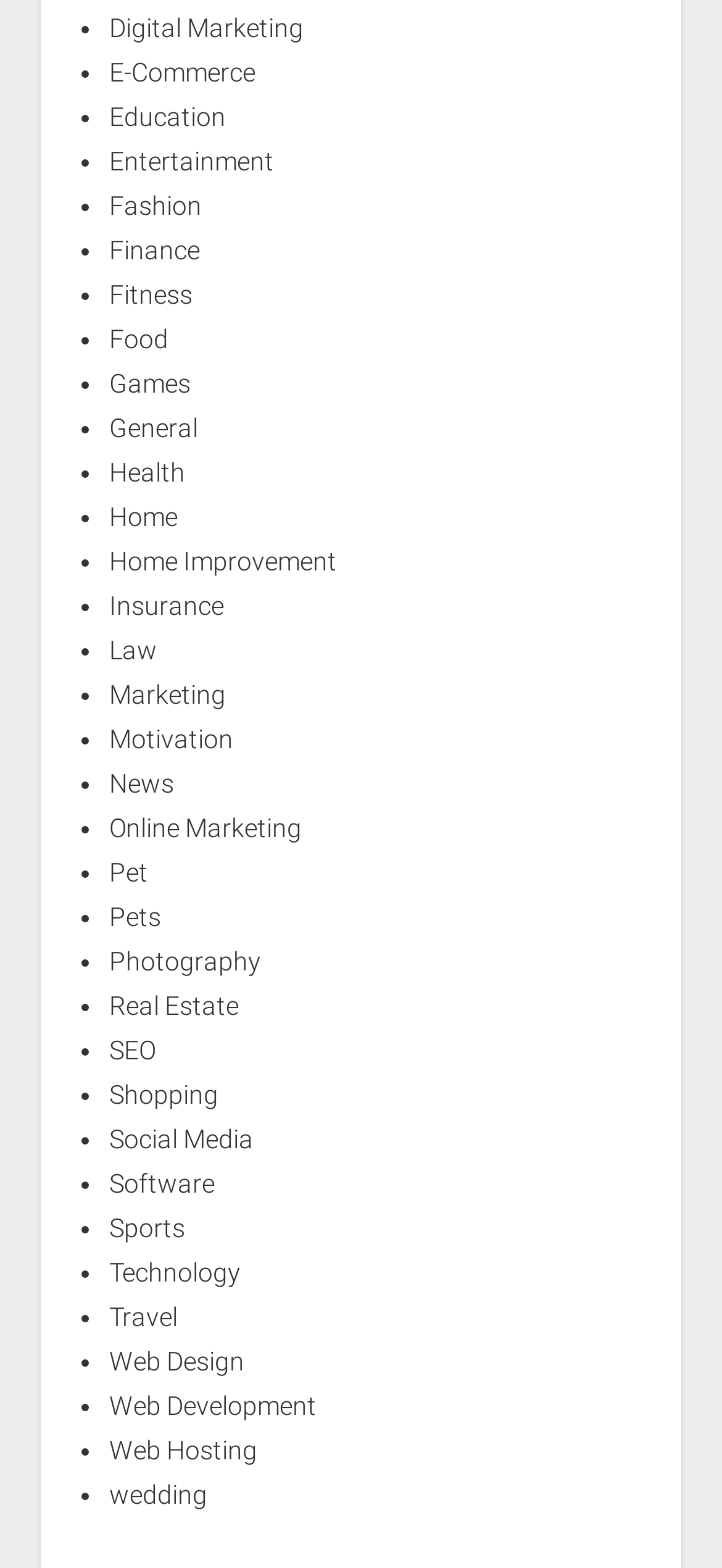Please identify the bounding box coordinates of the region to click in order to complete the task: "Explore Education". The coordinates must be four float numbers between 0 and 1, specified as [left, top, right, bottom].

[0.151, 0.065, 0.313, 0.084]